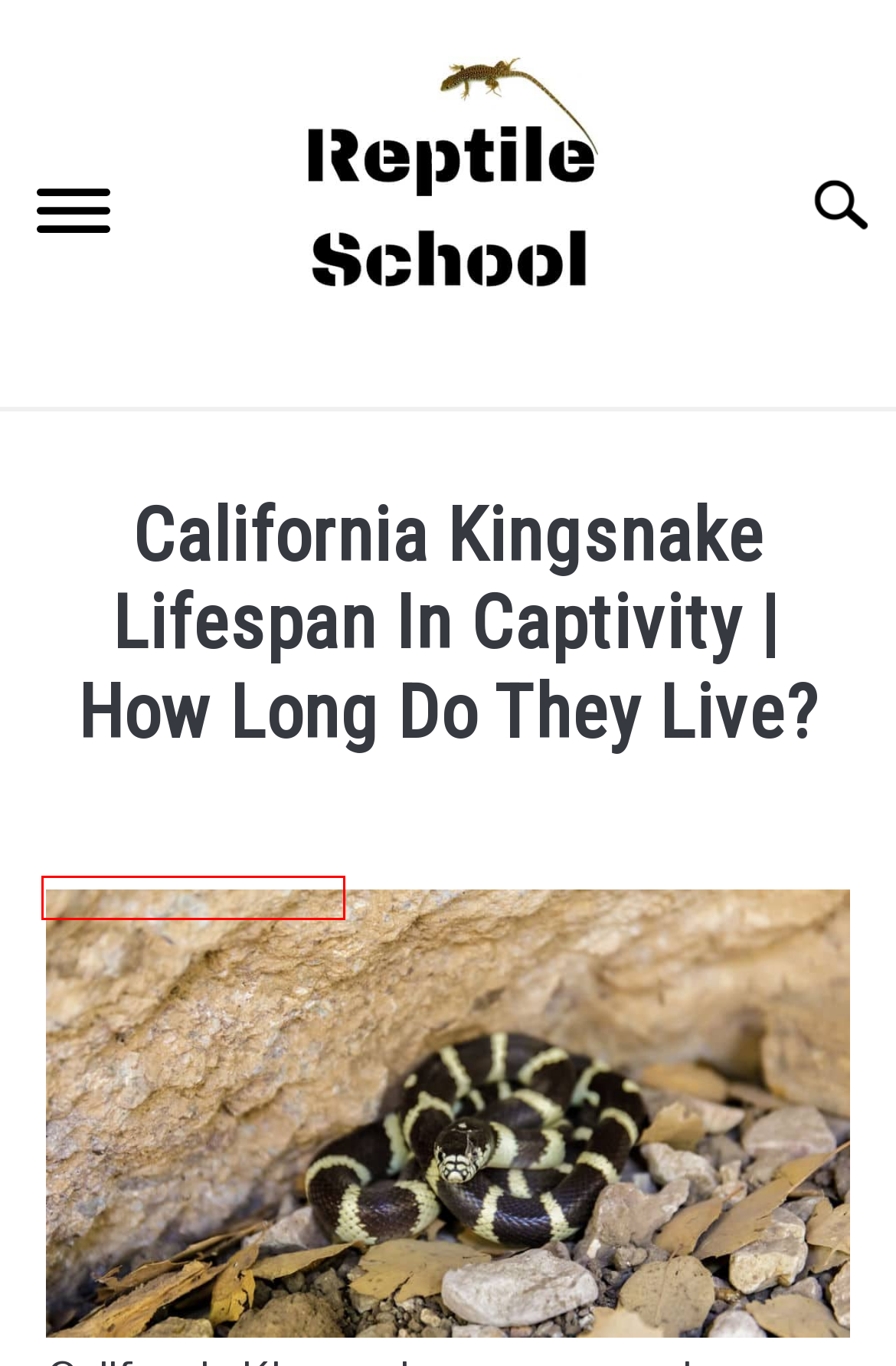A screenshot of a webpage is given, featuring a red bounding box around a UI element. Please choose the webpage description that best aligns with the new webpage after clicking the element in the bounding box. These are the descriptions:
A. Lizards Archives - Reptile School
B. Crocodilians Archives - Reptile School
C. Snakes Archives - Reptile School
D. Care Guides Archives - Reptile School
E. Frogs Archives - Reptile School
F. Turtles & Tortoises Archives - Reptile School
G. Sitemap - Reptile School
H. joshuabeurskens, Author at Reptile School

H